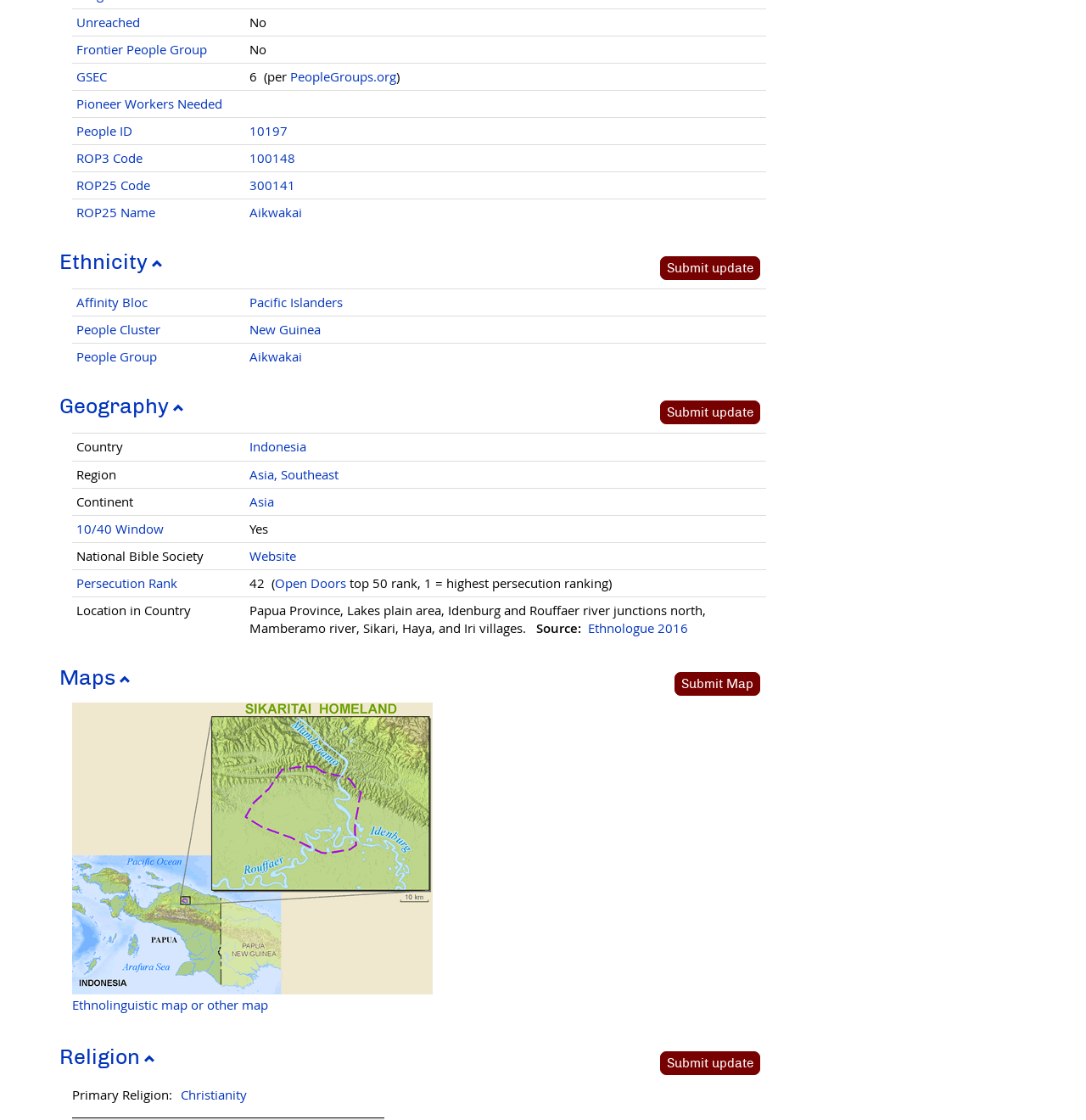Pinpoint the bounding box coordinates of the element that must be clicked to accomplish the following instruction: "Click on the 'Submit update' button". The coordinates should be in the format of four float numbers between 0 and 1, i.e., [left, top, right, bottom].

[0.607, 0.229, 0.7, 0.25]